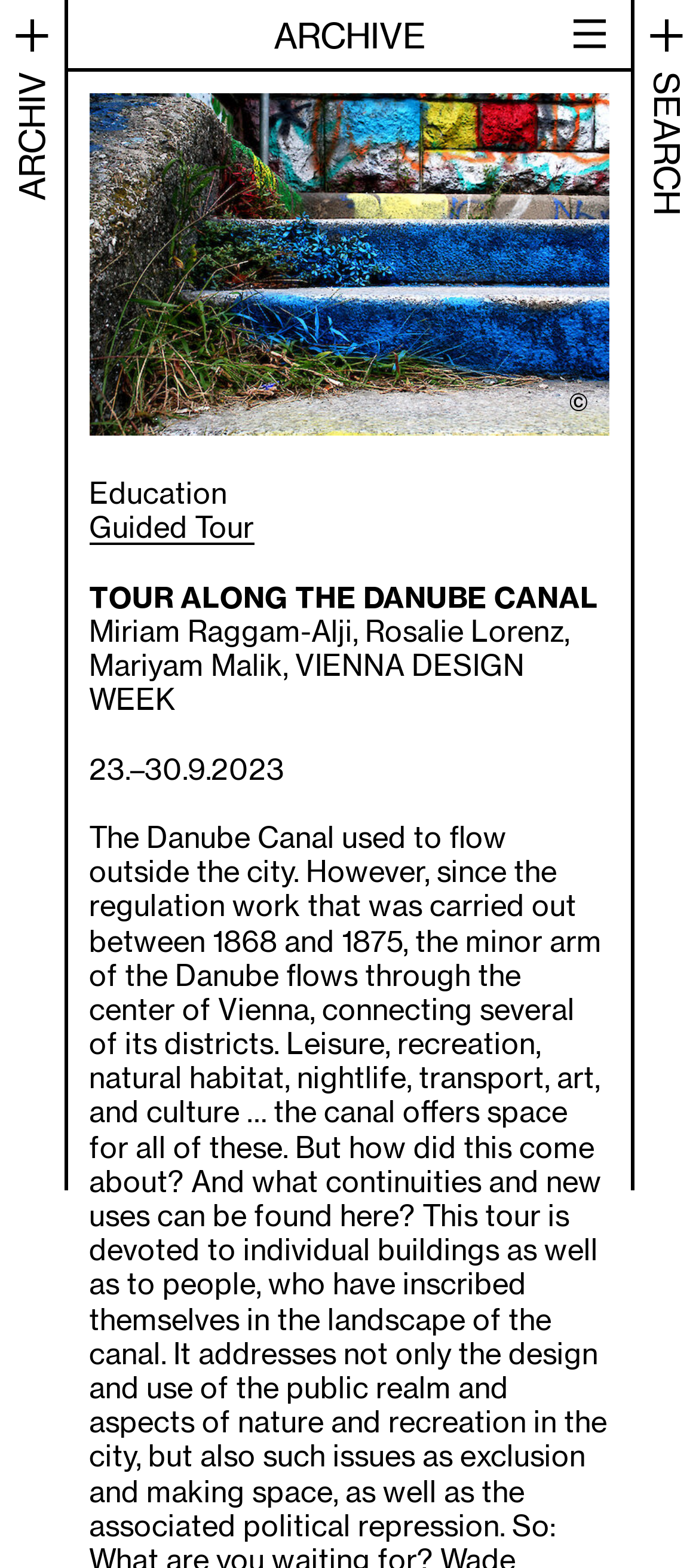What is the name of the canal featured in the guided tour? Based on the screenshot, please respond with a single word or phrase.

Danube Canal